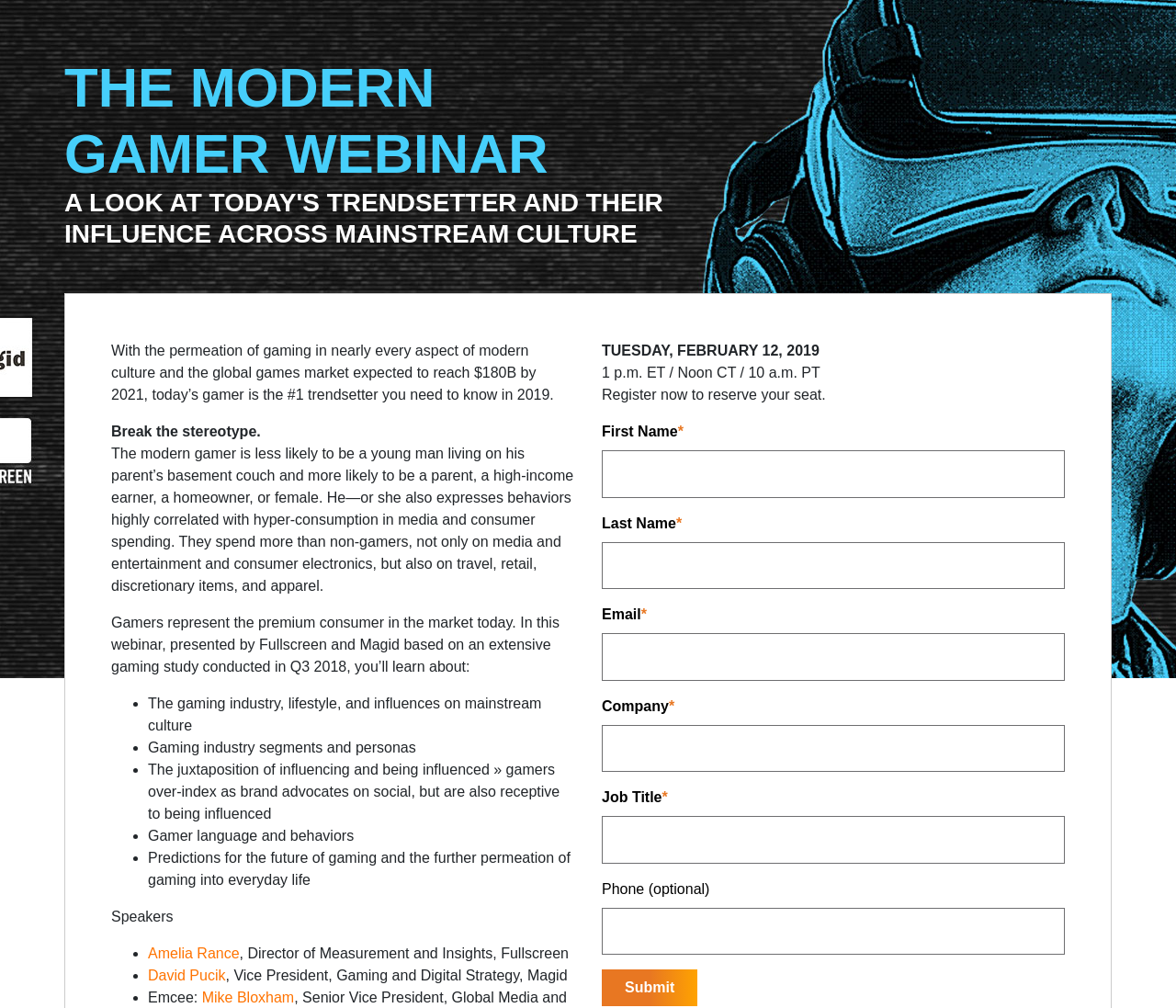Identify the bounding box for the described UI element. Provide the coordinates in (top-left x, top-left y, bottom-right x, bottom-right y) format with values ranging from 0 to 1: value="Submit"

[0.512, 0.962, 0.593, 0.998]